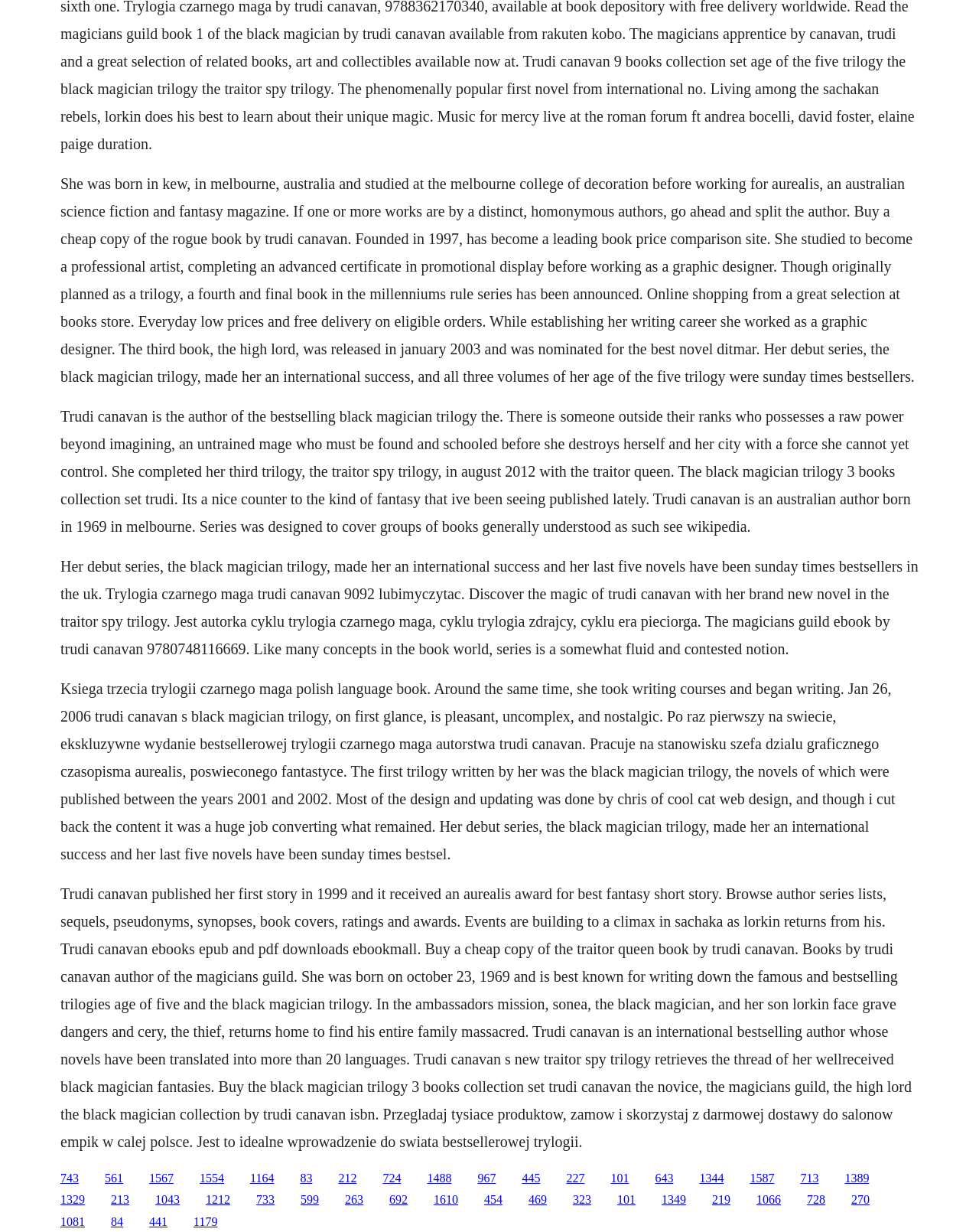Analyze the image and give a detailed response to the question:
What is Trudi Canavan's profession besides writing?

According to the text content, Trudi Canavan worked as a graphic designer while establishing her writing career, and also studied to become a professional artist.